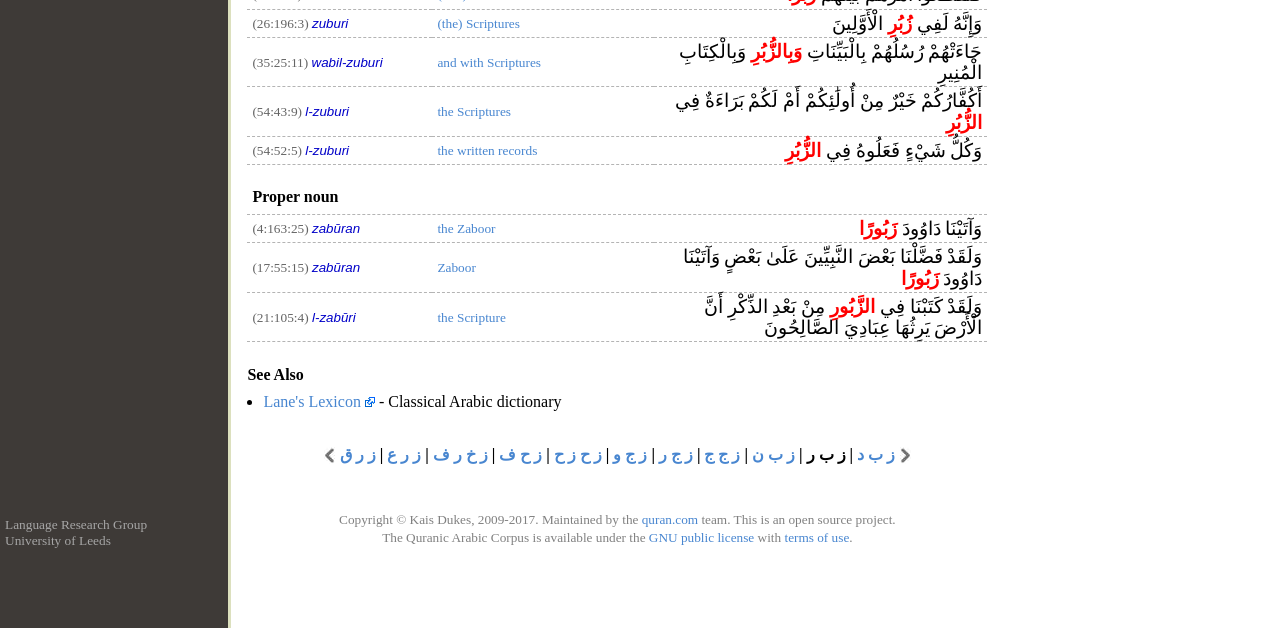Please provide the bounding box coordinate of the region that matches the element description: quran.com. Coordinates should be in the format (top-left x, top-left y, bottom-right x, bottom-right y) and all values should be between 0 and 1.

[0.501, 0.801, 0.545, 0.824]